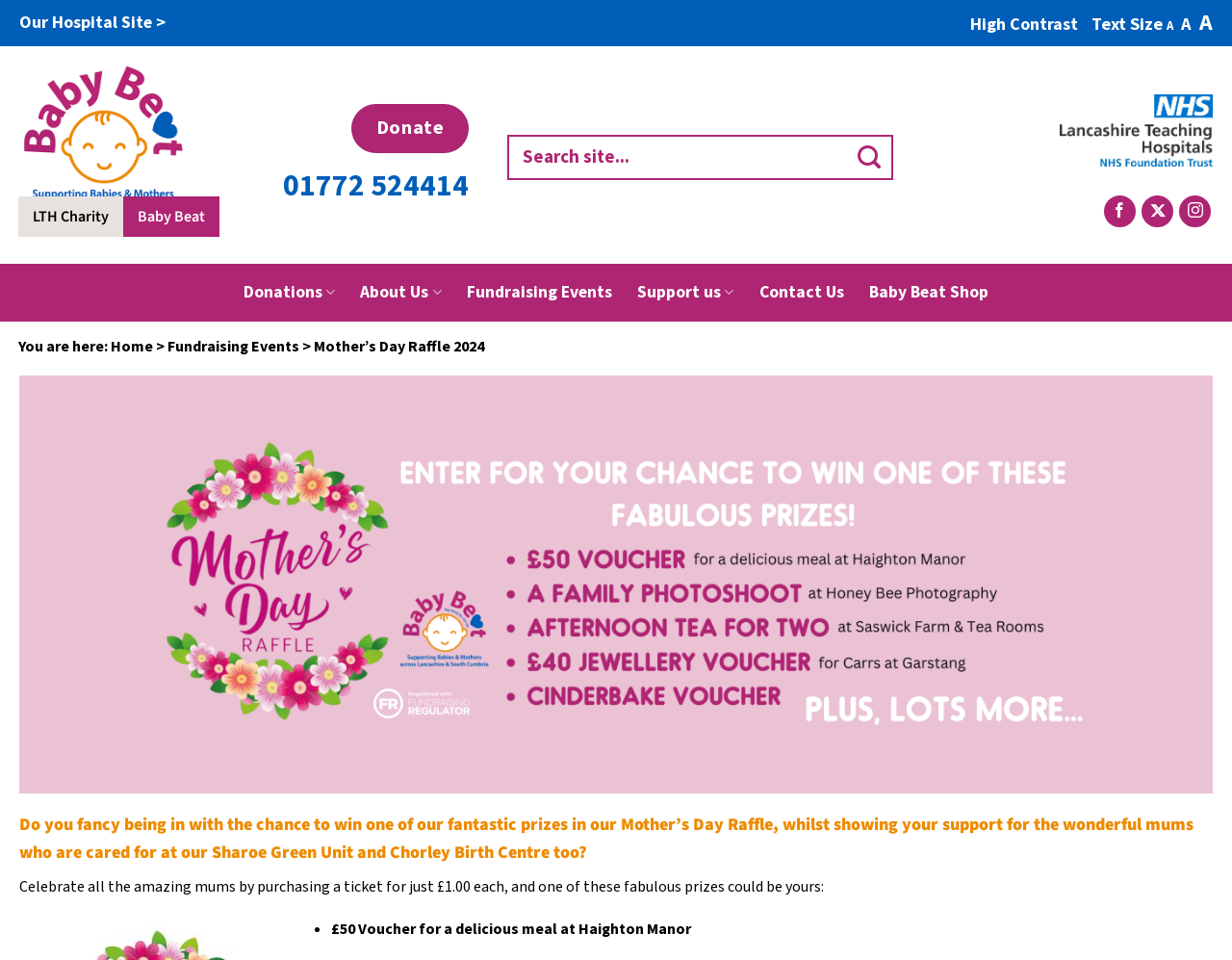Please answer the following question using a single word or phrase: 
How can I contact the organization?

01772 524414